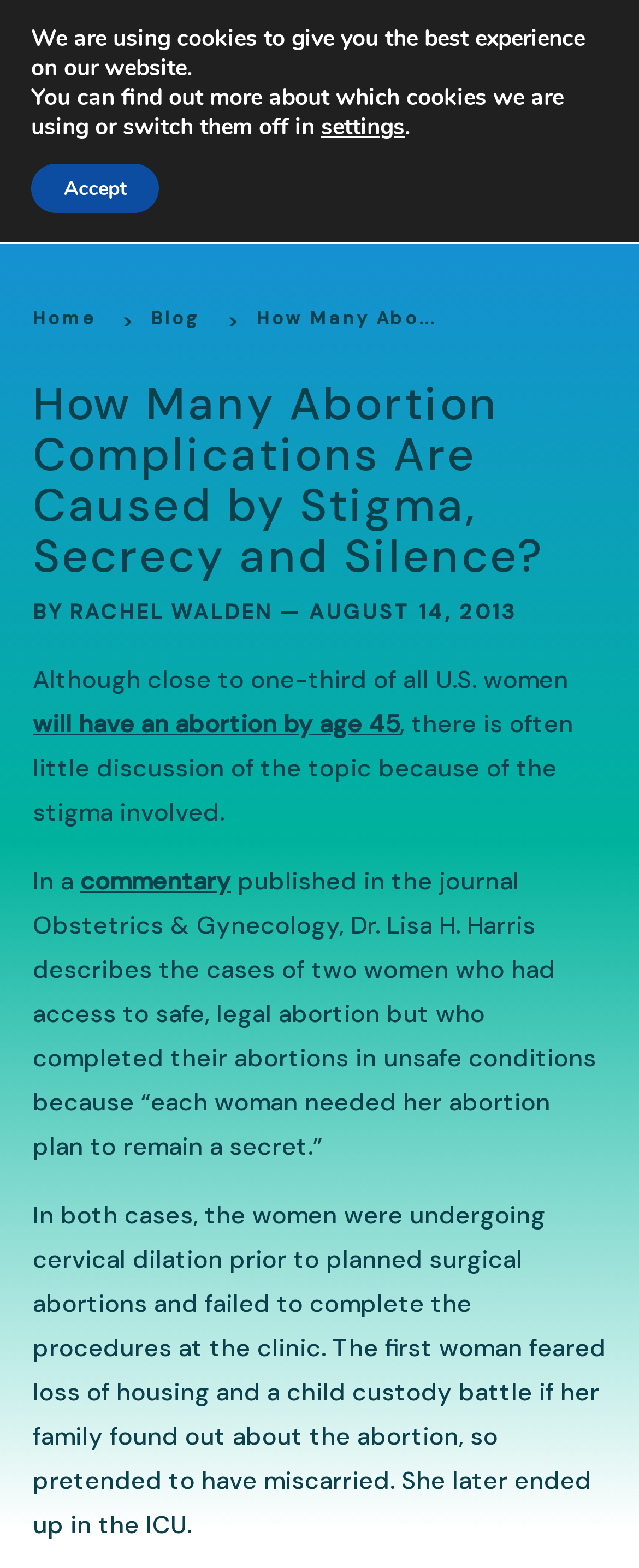Extract the bounding box coordinates for the UI element described by the text: "Home". The coordinates should be in the form of [left, top, right, bottom] with values between 0 and 1.

[0.051, 0.195, 0.148, 0.21]